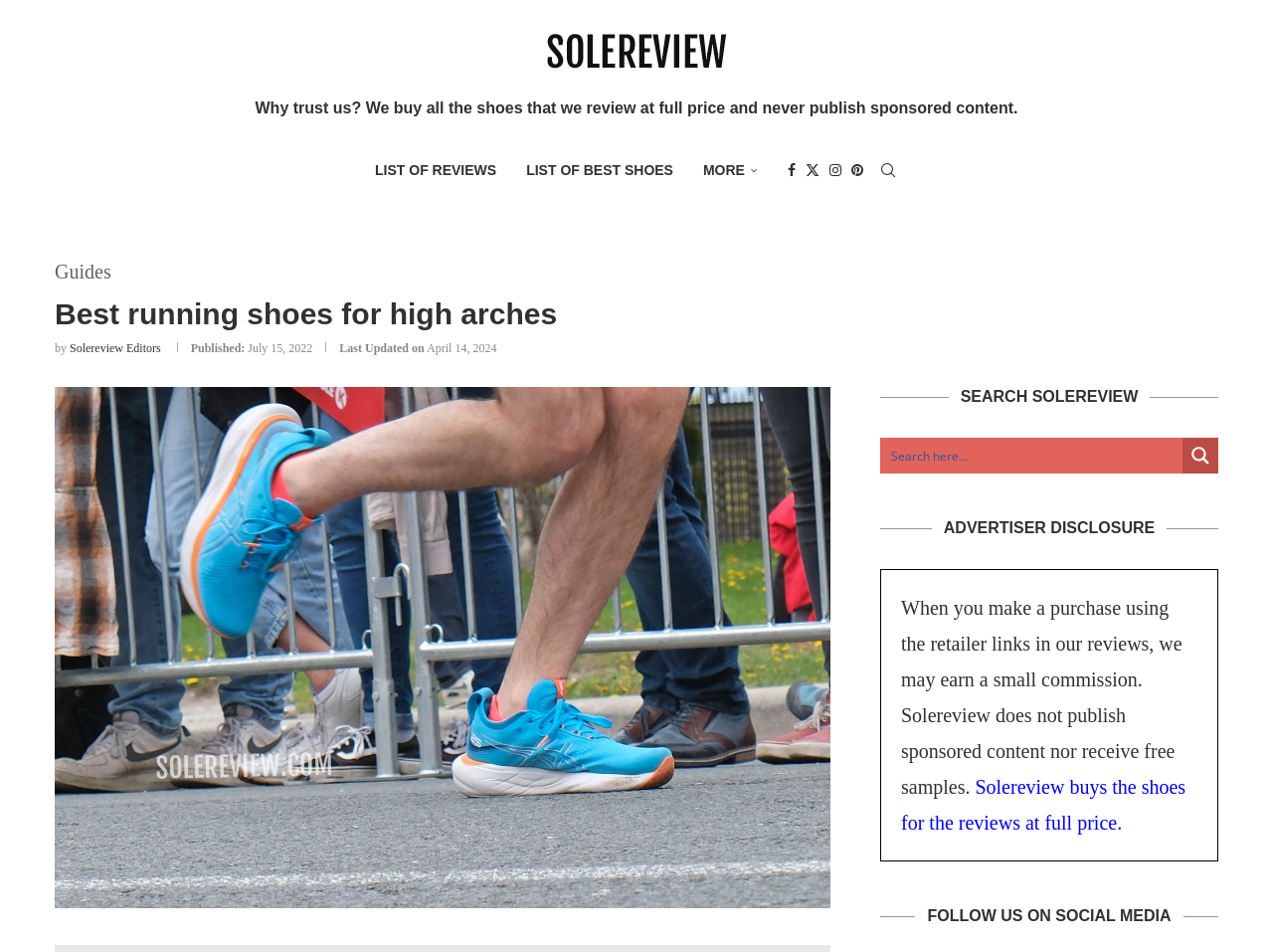Please specify the bounding box coordinates of the clickable region necessary for completing the following instruction: "Follow Solereview on Facebook". The coordinates must consist of four float numbers between 0 and 1, i.e., [left, top, right, bottom].

[0.619, 0.148, 0.625, 0.209]